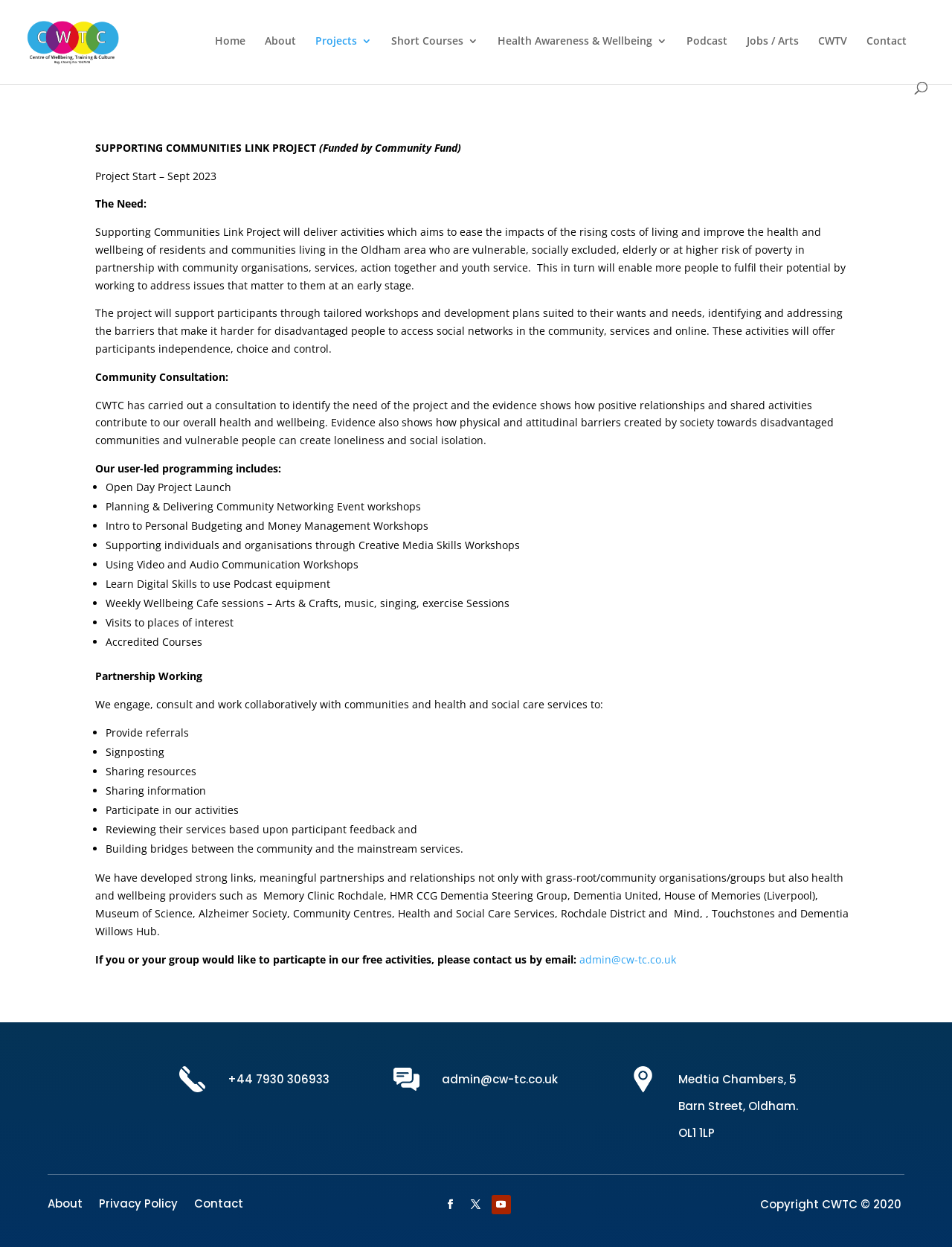Kindly determine the bounding box coordinates for the area that needs to be clicked to execute this instruction: "Visit the About page".

[0.278, 0.029, 0.311, 0.066]